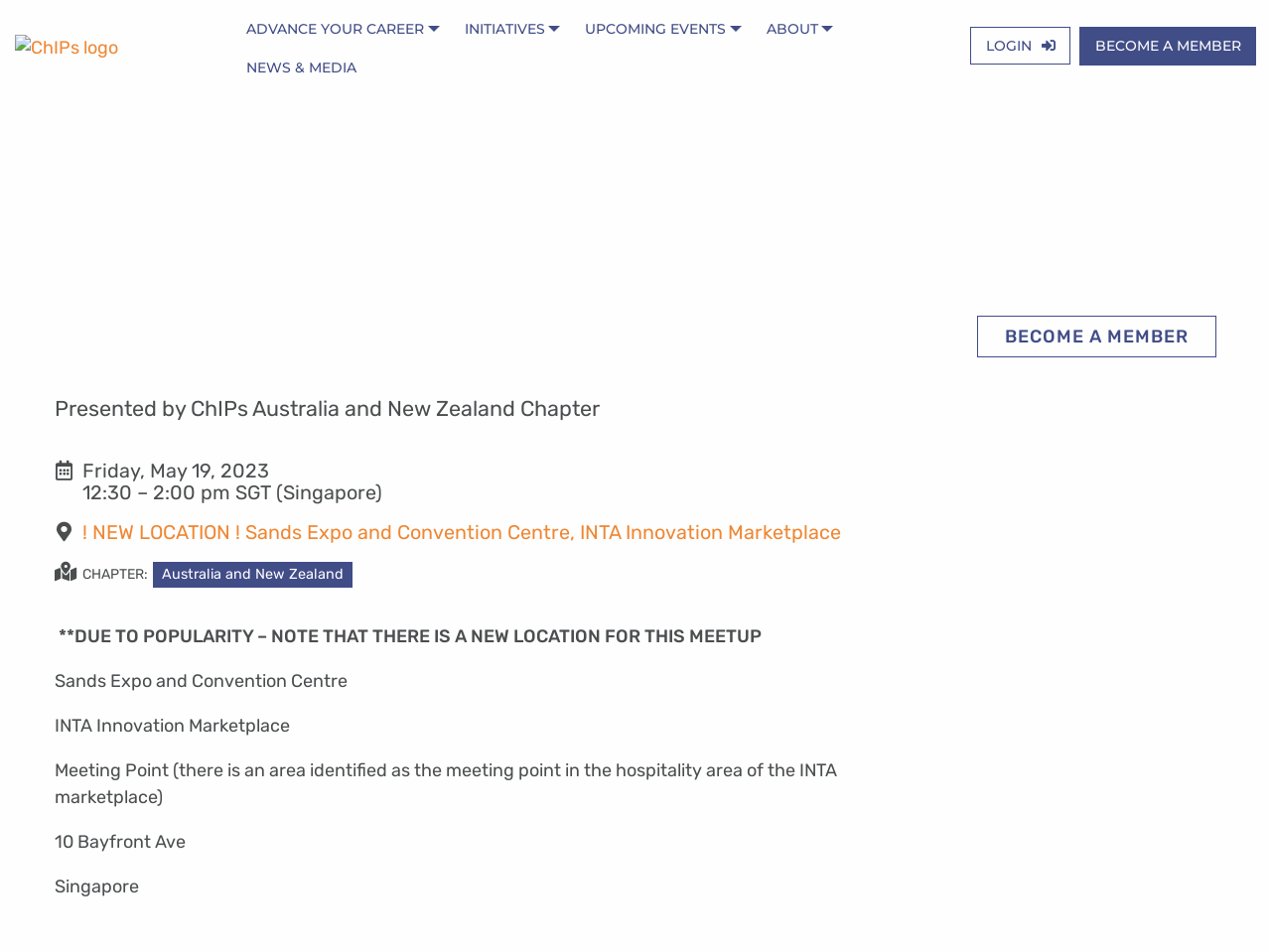Can you find the bounding box coordinates for the UI element given this description: "Login"? Provide the coordinates as four float numbers between 0 and 1: [left, top, right, bottom].

[0.764, 0.028, 0.842, 0.068]